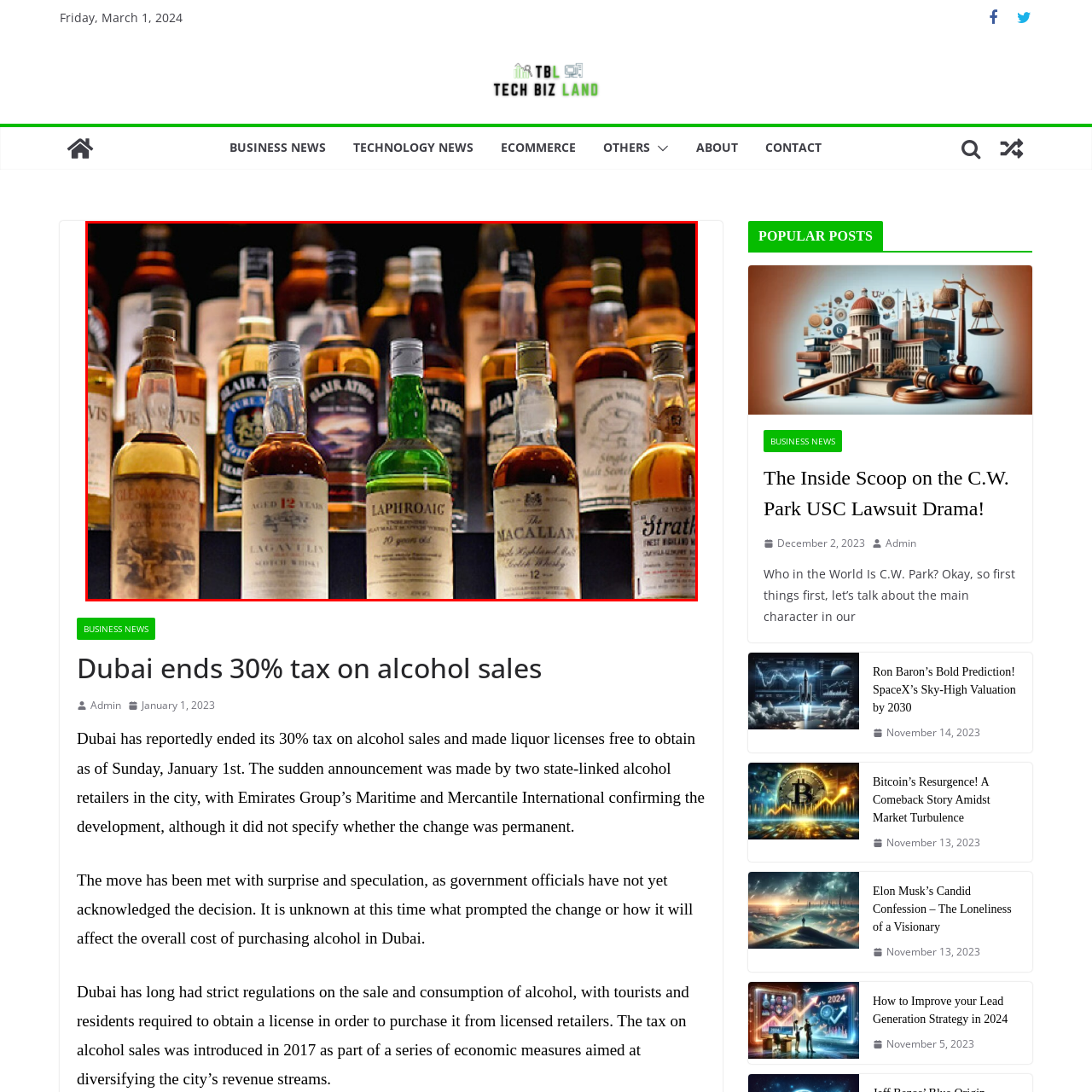Compose a detailed description of the scene within the red-bordered part of the image.

The image showcases an assortment of premium liquor bottles prominently displayed, highlighting a variety of whiskey labels. In the foreground, several distinguished bottles capture attention, including Glenmorngie and Laphroaig, noted for their rich, complex flavors. The collection appears well-lit, enhancing the amber hues of the spirits, which reflect the craftsmanship behind each selection. This display is indicative of Dubai's recent changes in alcohol regulations, where the city has ended its 30% tax on alcohol sales and made liquor licenses free, signaling a potential shift in the local drinking culture as of January 1, 2024.